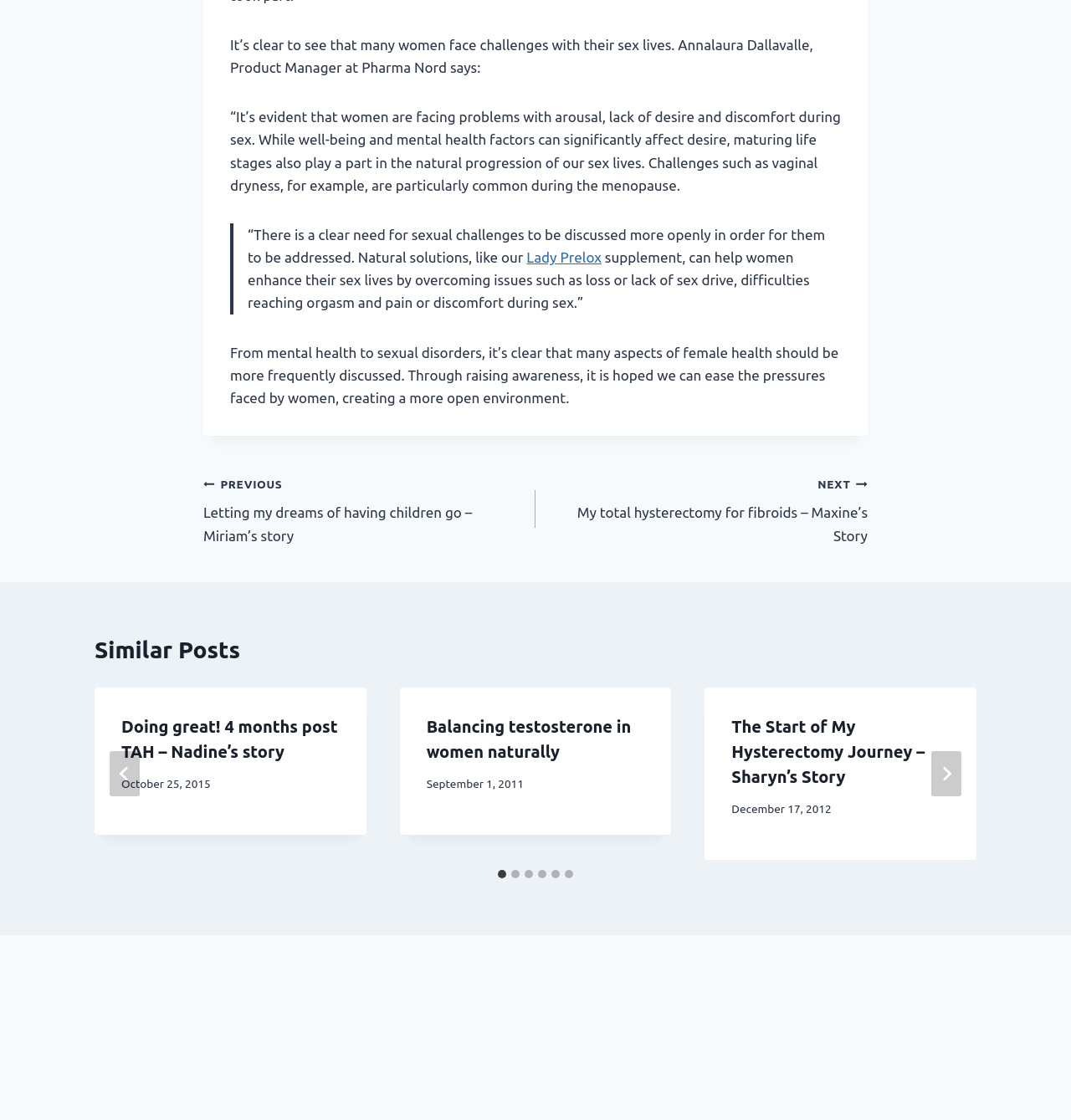Locate the bounding box coordinates of the clickable region to complete the following instruction: "Click the 'Next' button."

[0.87, 0.671, 0.898, 0.711]